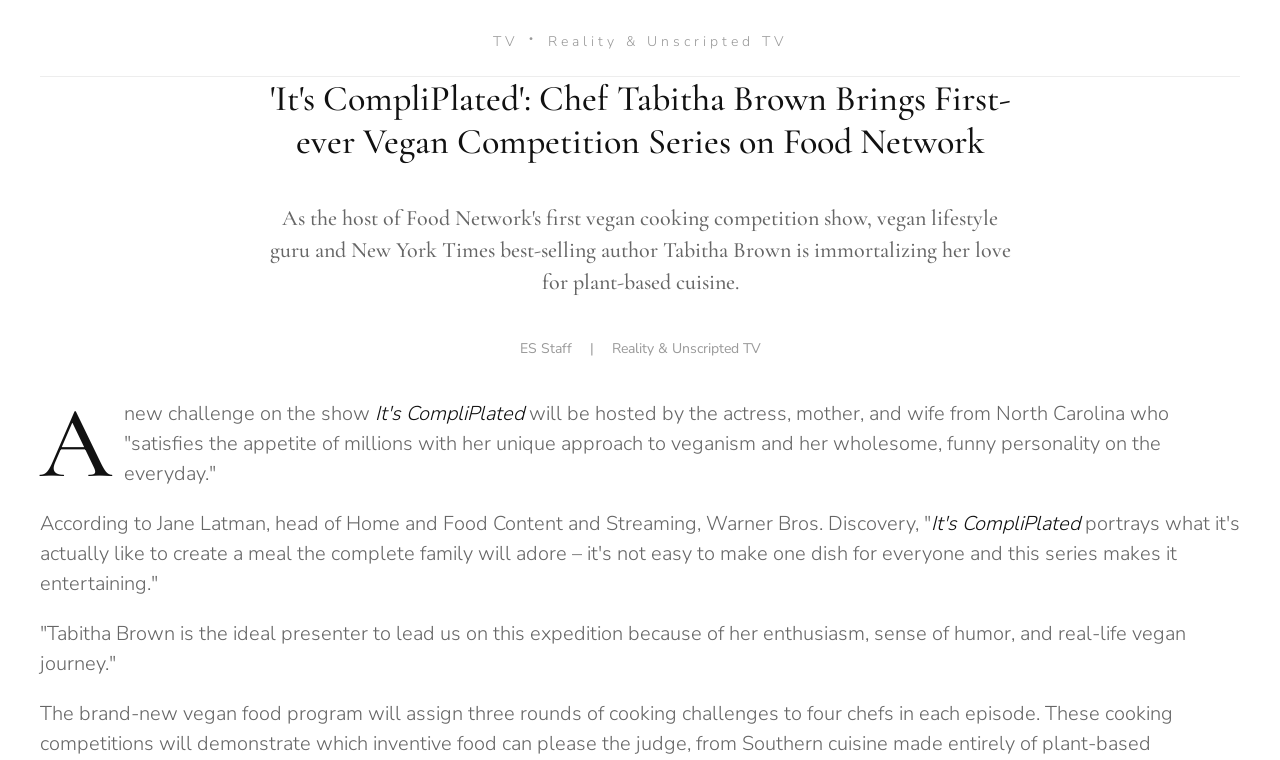Detail the features and information presented on the webpage.

The webpage is about entertainment news, specifically focusing on a new TV show called "'It's CompliPlated': Chef Tabitha Brown Brings First-ever Vegan Competition Series on Food Network". 

At the top of the page, there is a navigation breadcrumb section with links to "TV" and "Reality & Unscripted TV". Below this section, there is a horizontal separator line. 

The main content of the page starts with a heading that repeats the title of the TV show. Below the heading, there is a section with the author's name, "ES Staff", and a link to "Reality & Unscripted TV". 

The main article is divided into several paragraphs. The first paragraph is located at the top-left of the page and provides a brief introduction to the show. The following paragraphs are located below the first one, and they provide more details about the show, including quotes from Jane Latman, head of Home and Food Content and Streaming, Warner Bros. Discovery. 

There are no images on the page. The overall content is focused on providing information about the new TV show, with a clear structure and easy-to-read text.